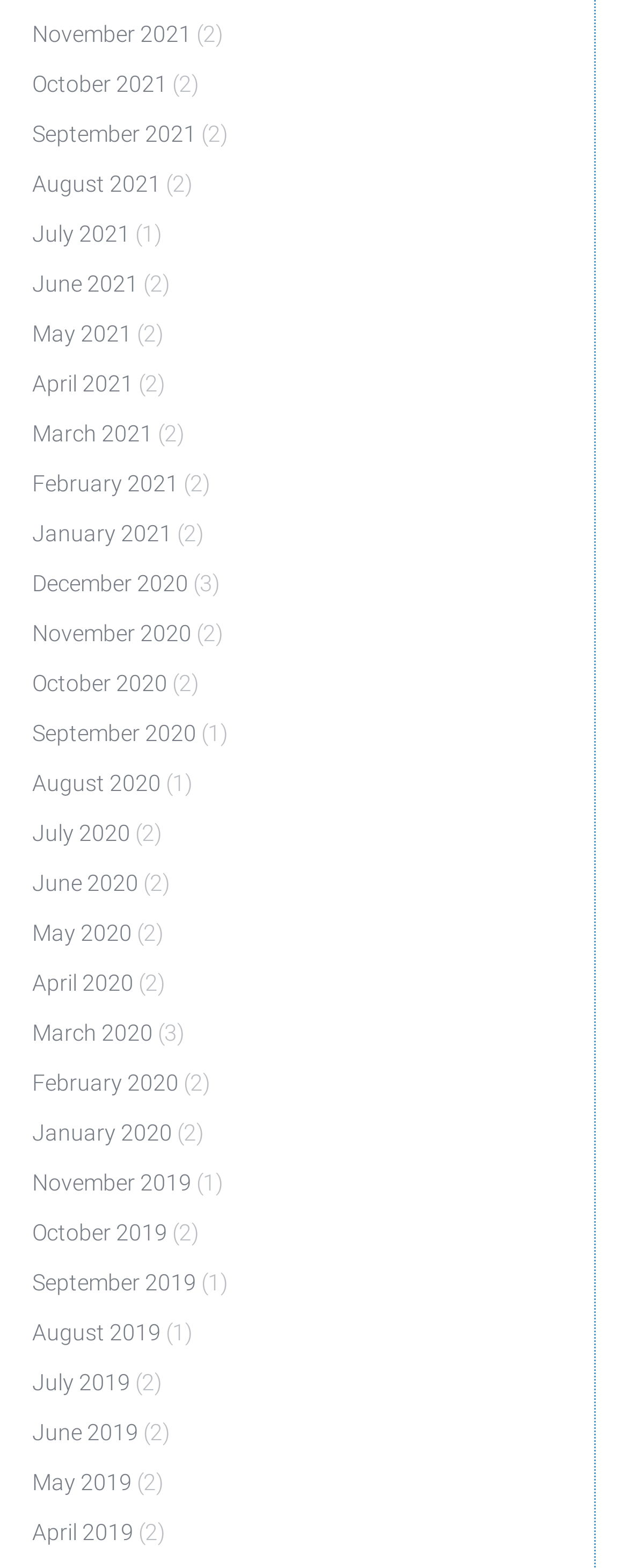Please give a one-word or short phrase response to the following question: 
How many links are on the webpage?

30